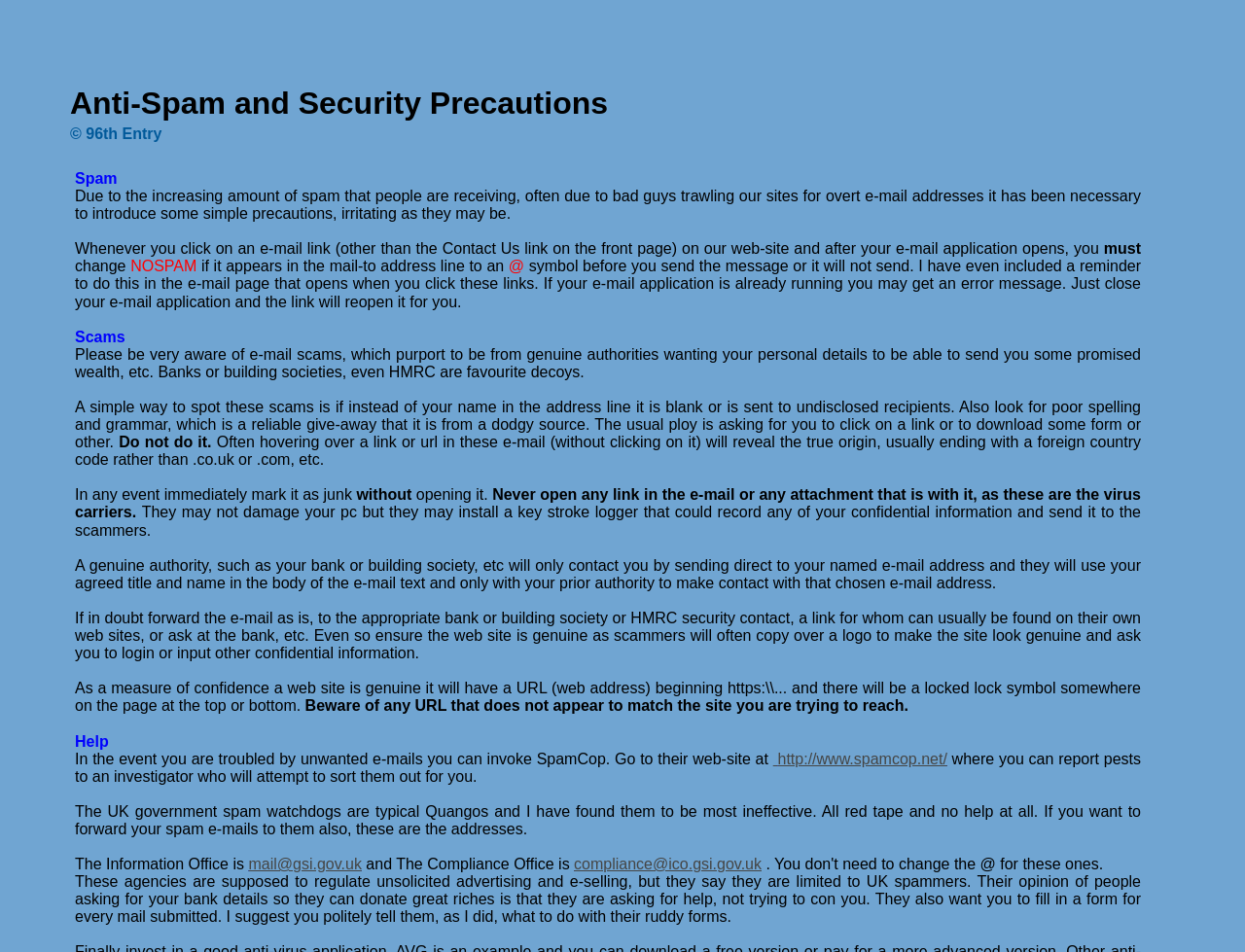Predict the bounding box for the UI component with the following description: "mail@gsi.gov.uk".

[0.2, 0.899, 0.291, 0.916]